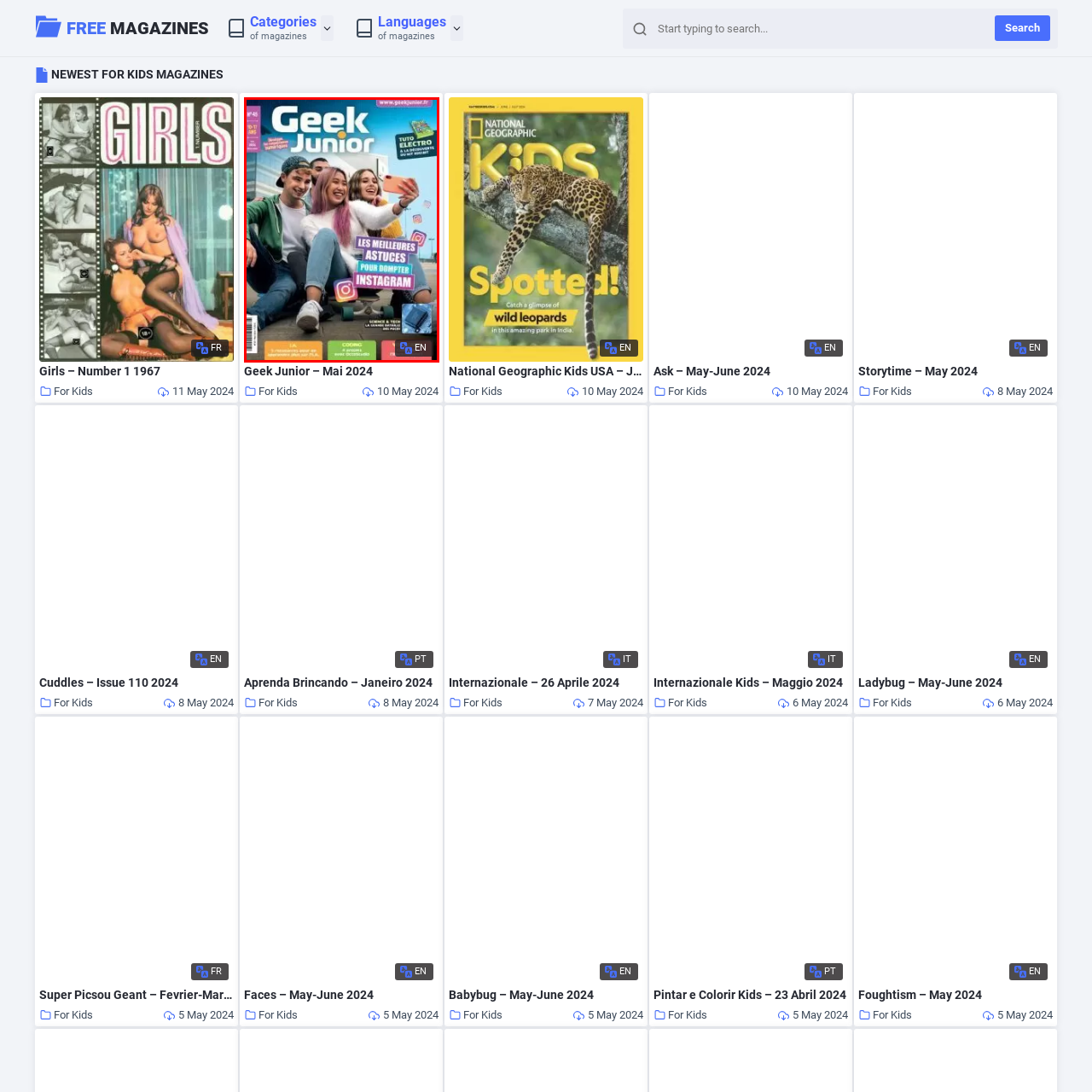Check the highlighted part in pink, What is the topic of the tagline on the cover? 
Use a single word or phrase for your answer.

Mastering Instagram